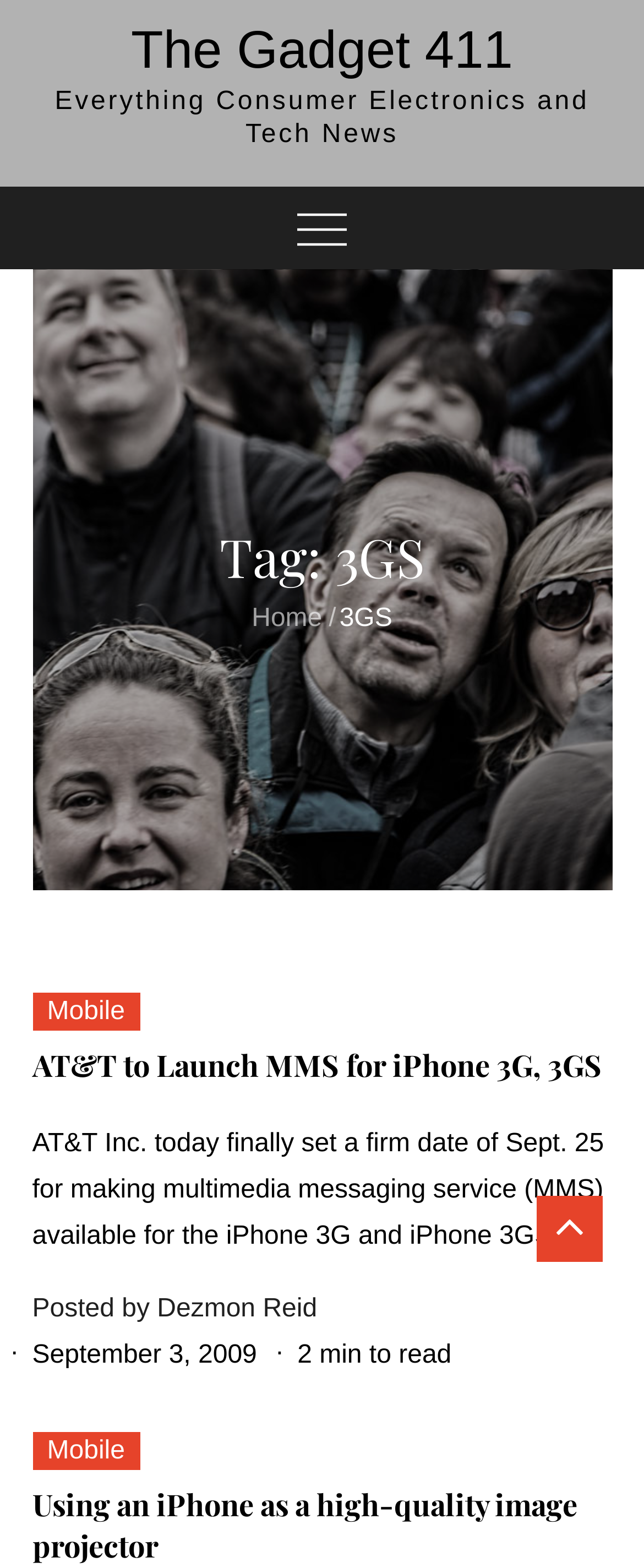Please determine the bounding box coordinates for the UI element described as: "parent_node: The Gadget 411".

[0.0, 0.119, 1.0, 0.172]